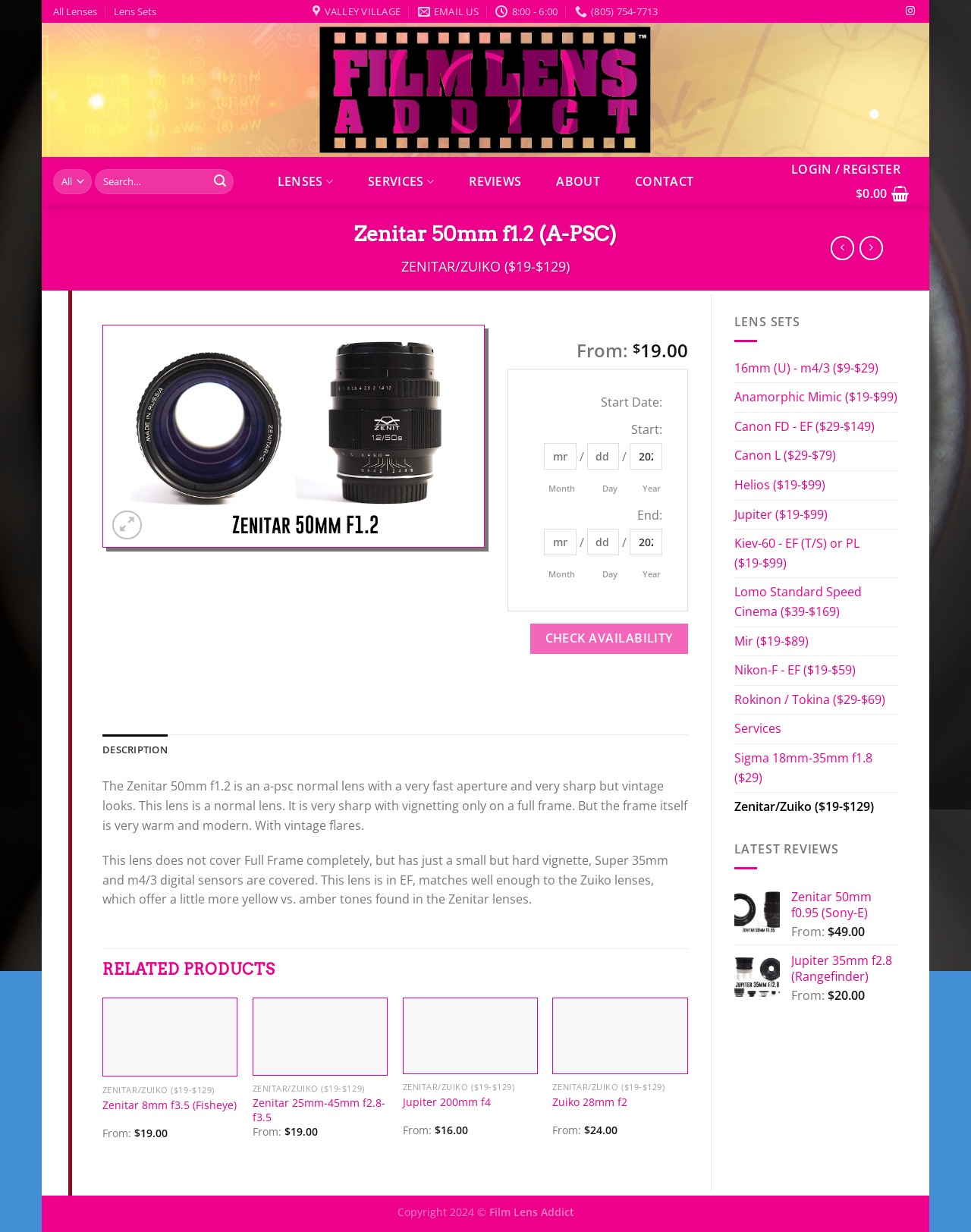Articulate a detailed summary of the webpage's content and design.

The webpage is about the Zenitar 50mm f1.2 lens, a normal lens with a very fast aperture and sharp but vintage looks. At the top, there are several links, including "All Lenses", "Lens Sets", and "CONTACT", as well as a search bar and a login/register button. Below the top links, there is a heading that reads "Zenitar 50mm f1.2 (A-PSC)".

On the left side, there is a menu with links to different sections, including "LENSES", "SERVICES", "REVIEWS", "ABOUT", and "CONTACT". Below the menu, there is a section that displays the price of the lens, "$19.00", and a "From:" label.

The main content of the page is divided into two sections. The first section displays a list of lens sets, including "16mm (U) - m4/3", "Anamorphic Mimic", and "Canon FD - EF". Each lens set has a link to its corresponding page.

The second section displays the latest reviews, including "Zenitar 50mm f0.95 (Sony-E)" and "Jupiter 35mm f2.8 (Rangefinder)". Each review has a "From:" label and a price listed.

There is also a figure on the page, which appears to be an image of the lens. Below the image, there are navigation buttons, "Previous" and "Next", which are currently disabled.

On the right side of the page, there is a section that allows users to select a start and end date, with input fields for month, day, and year. The current year is set to 2024.